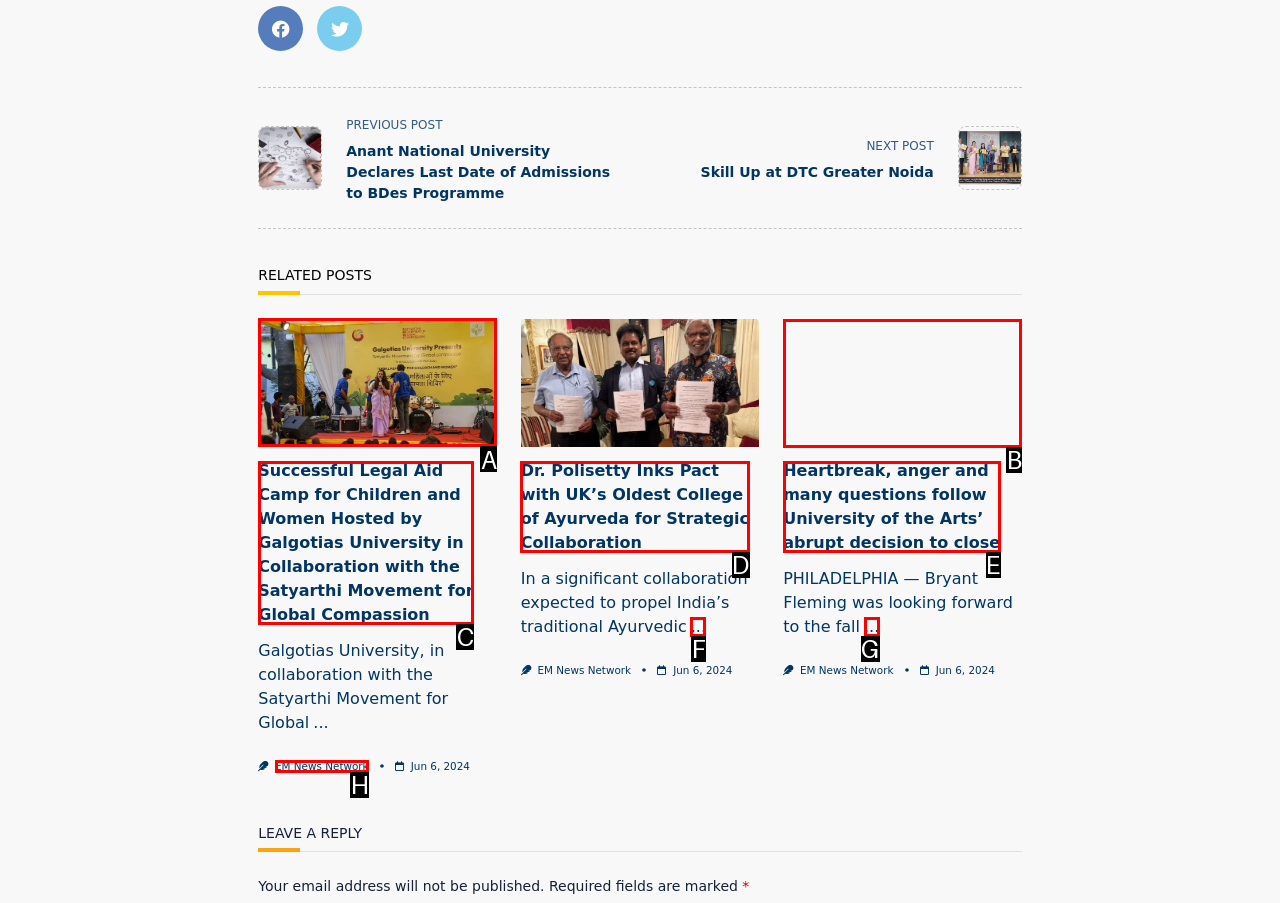To achieve the task: Read the article about Galgotias University, which HTML element do you need to click?
Respond with the letter of the correct option from the given choices.

A